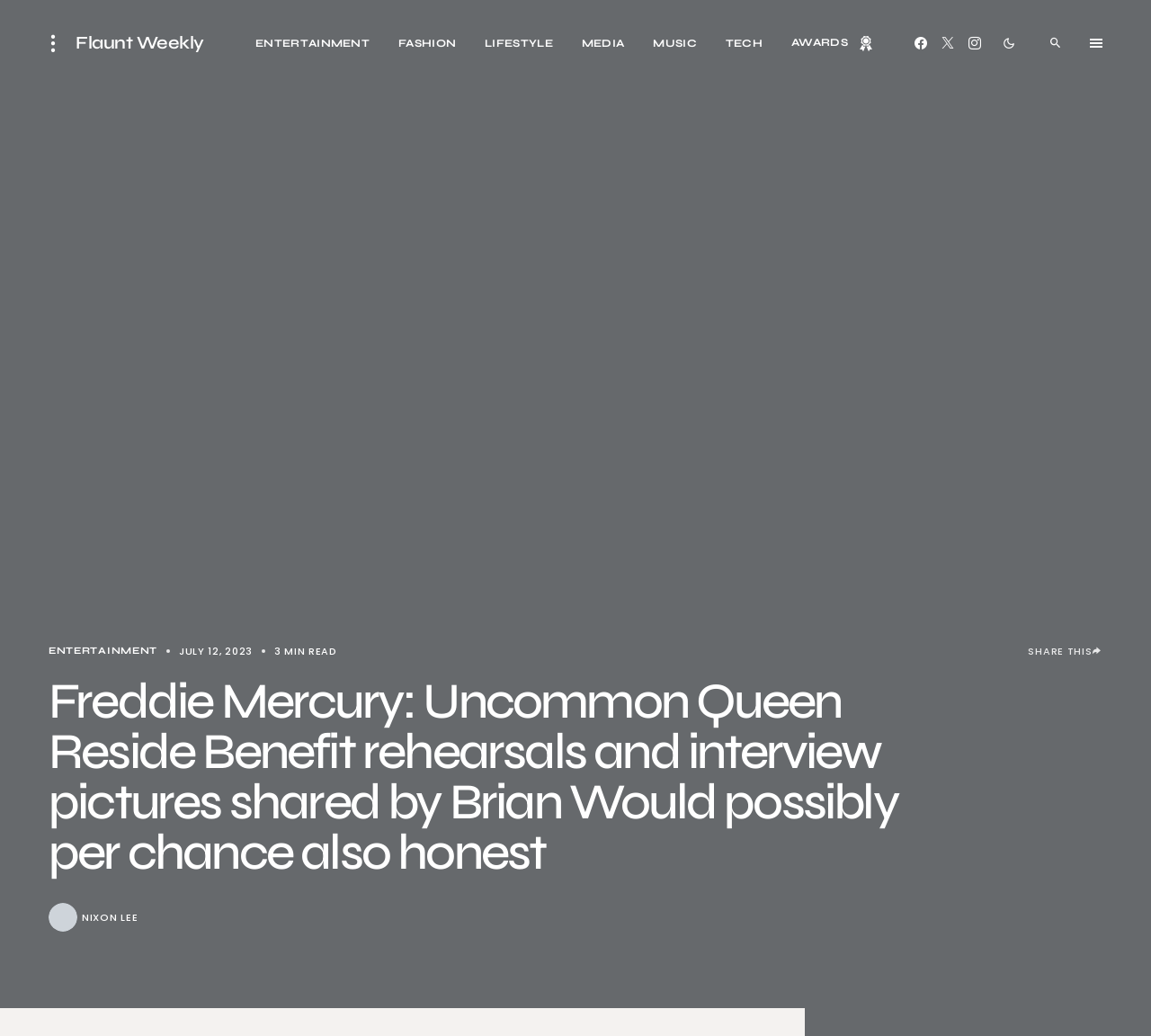Examine the image and give a thorough answer to the following question:
What is the category of the article?

The category of the article can be determined by looking at the links at the top of the webpage, which include 'ENTERTAINMENT', 'FASHION', 'LIFESTYLE', and others. The article's category is 'ENTERTAINMENT' because the link is highlighted or in a different color, indicating that it is the current category.